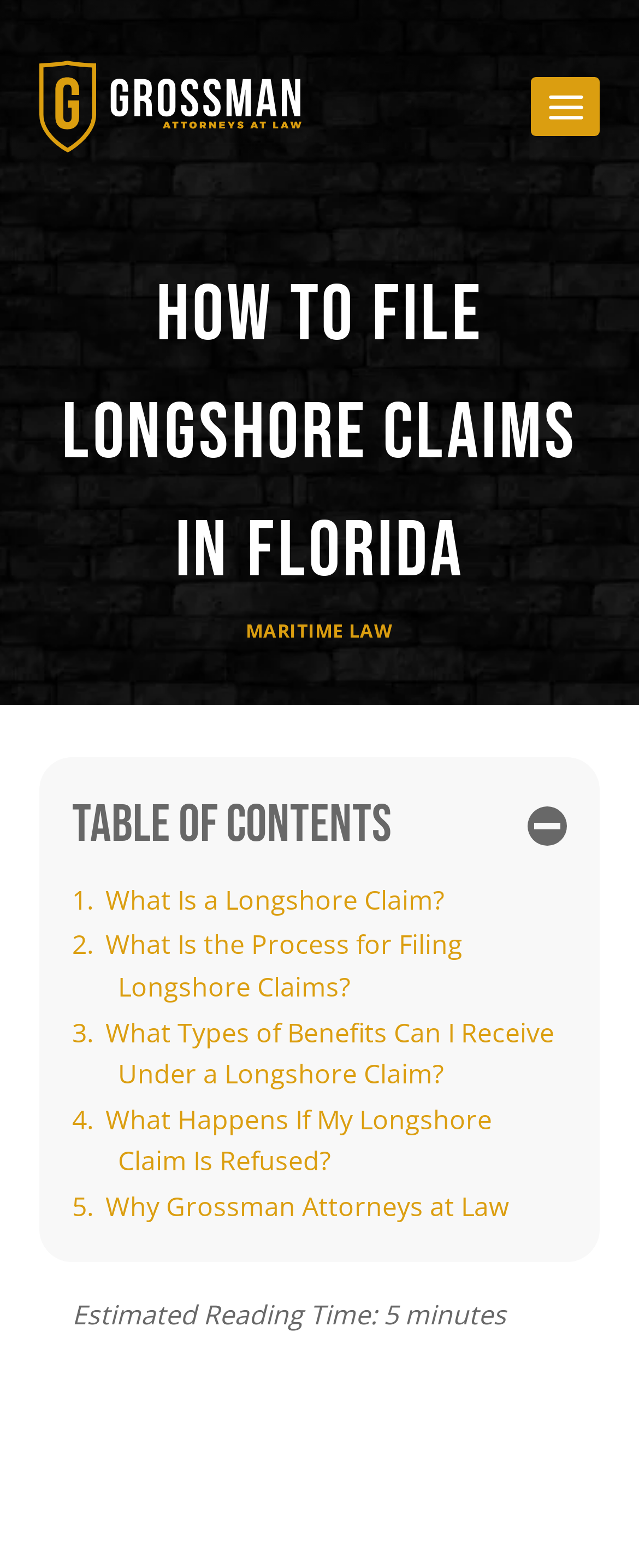What type of law is the webpage about?
Answer the question based on the image using a single word or a brief phrase.

Maritime Law